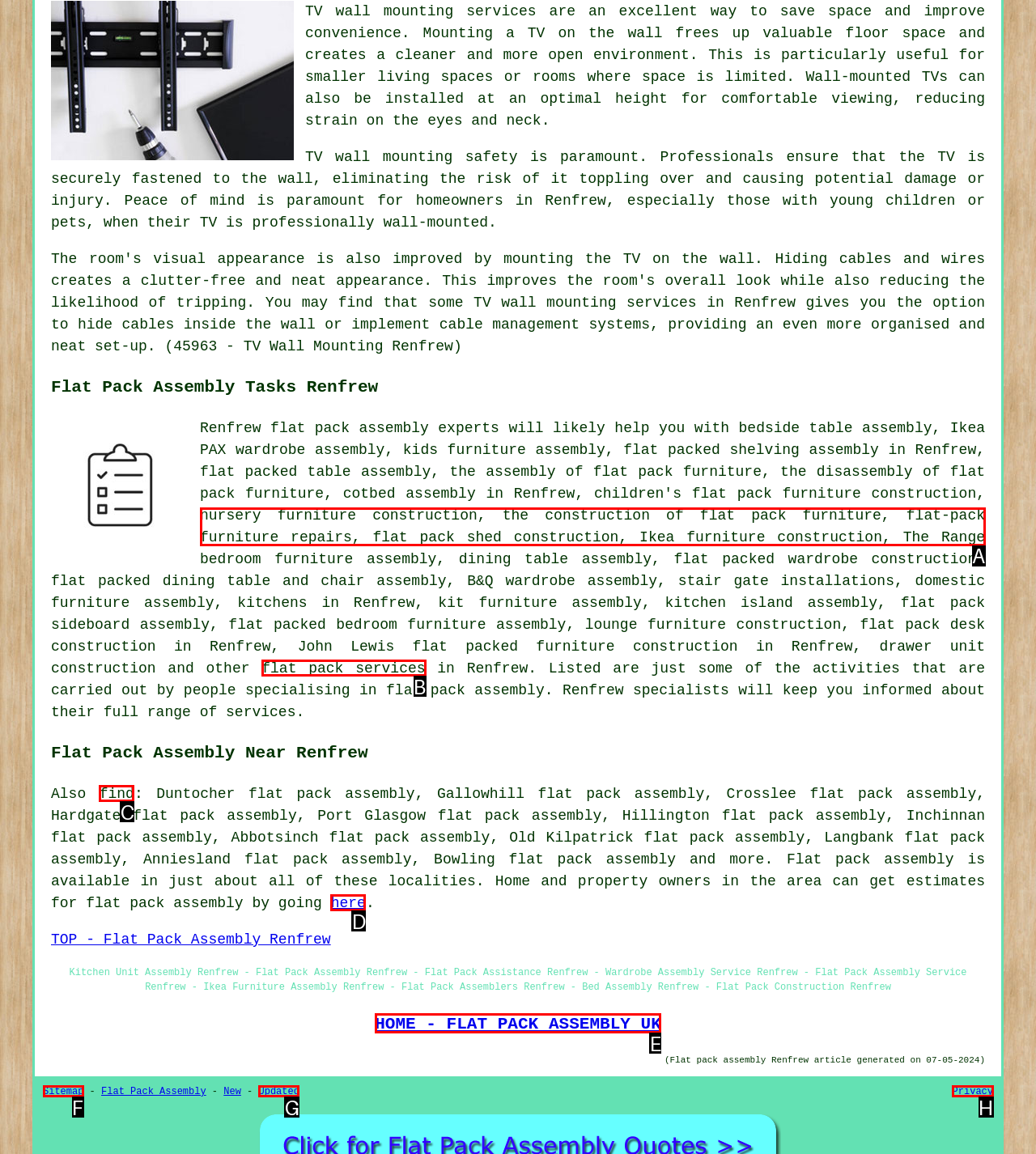Select the correct HTML element to complete the following task: Find flat pack assembly services in Renfrew
Provide the letter of the choice directly from the given options.

B